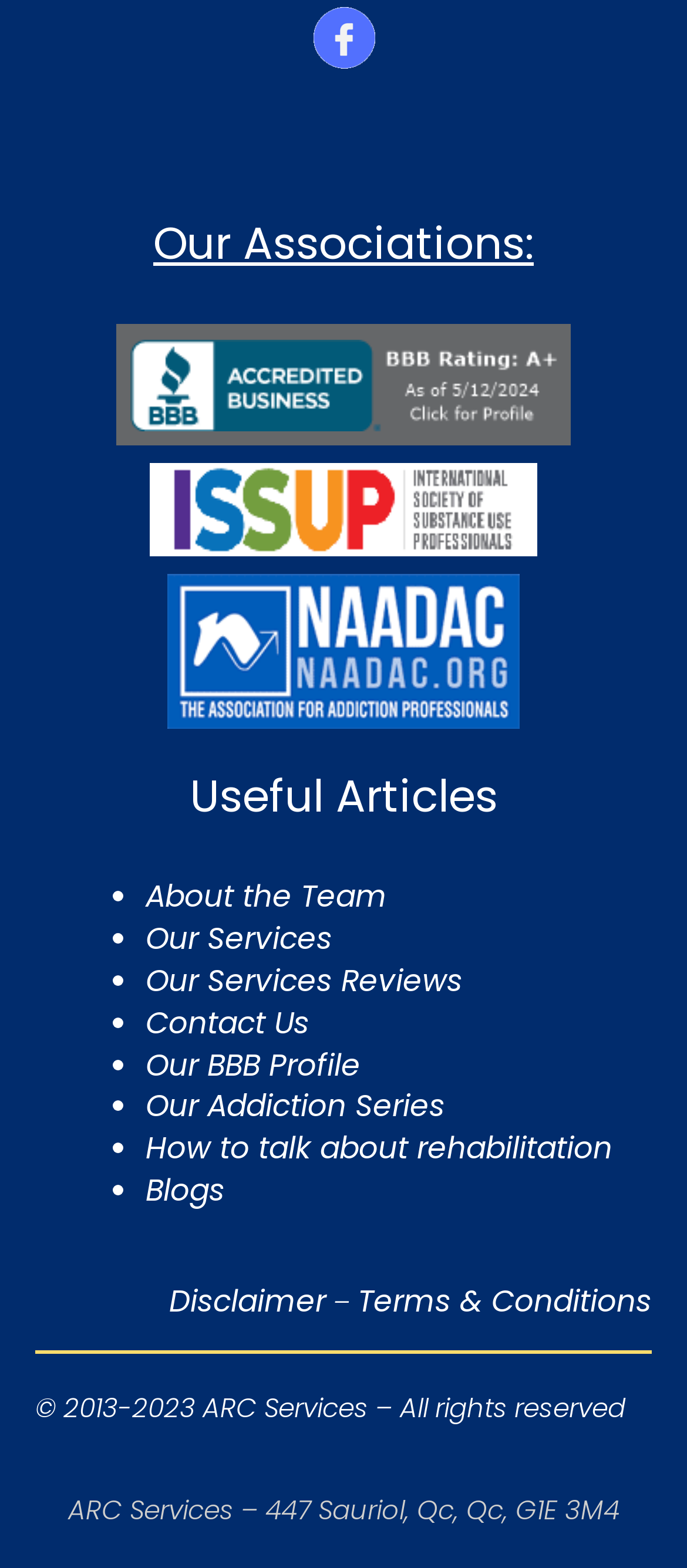Determine the bounding box coordinates in the format (top-left x, top-left y, bottom-right x, bottom-right y). Ensure all values are floating point numbers between 0 and 1. Identify the bounding box of the UI element described by: How to talk about rehabilitation

[0.212, 0.719, 0.891, 0.746]